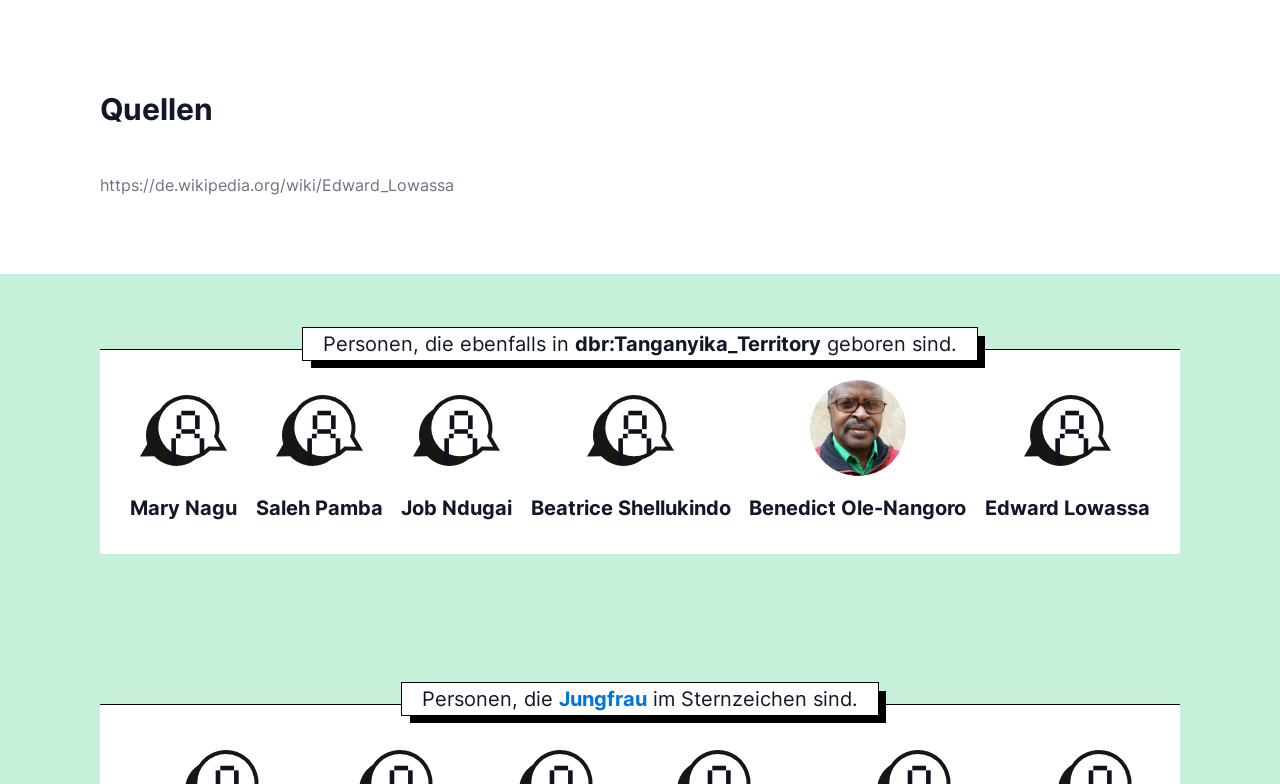Please indicate the bounding box coordinates for the clickable area to complete the following task: "Click on the 'Search' button". The coordinates should be specified as four float numbers between 0 and 1, i.e., [left, top, right, bottom].

None